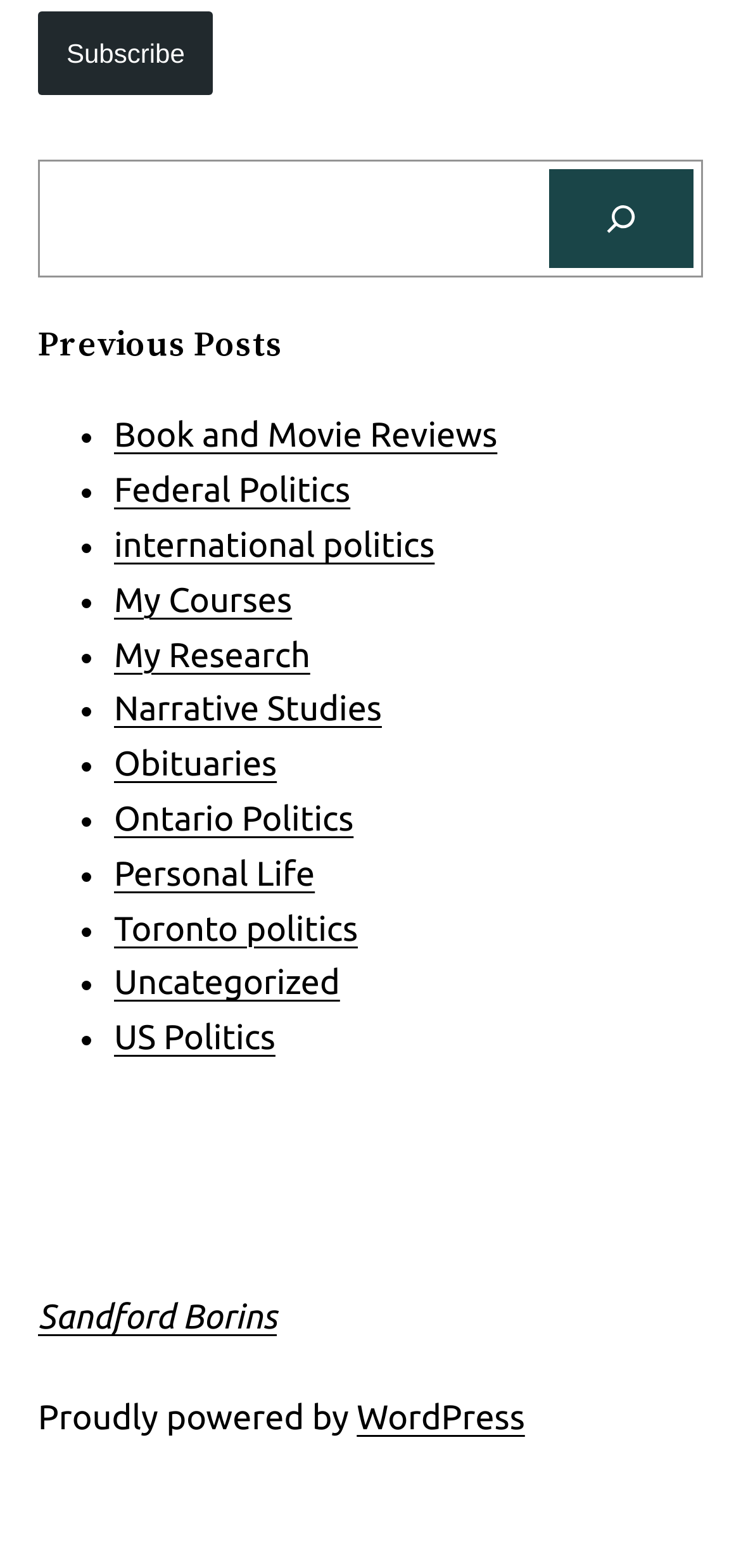Answer with a single word or phrase: 
What is the first link in the list?

Book and Movie Reviews